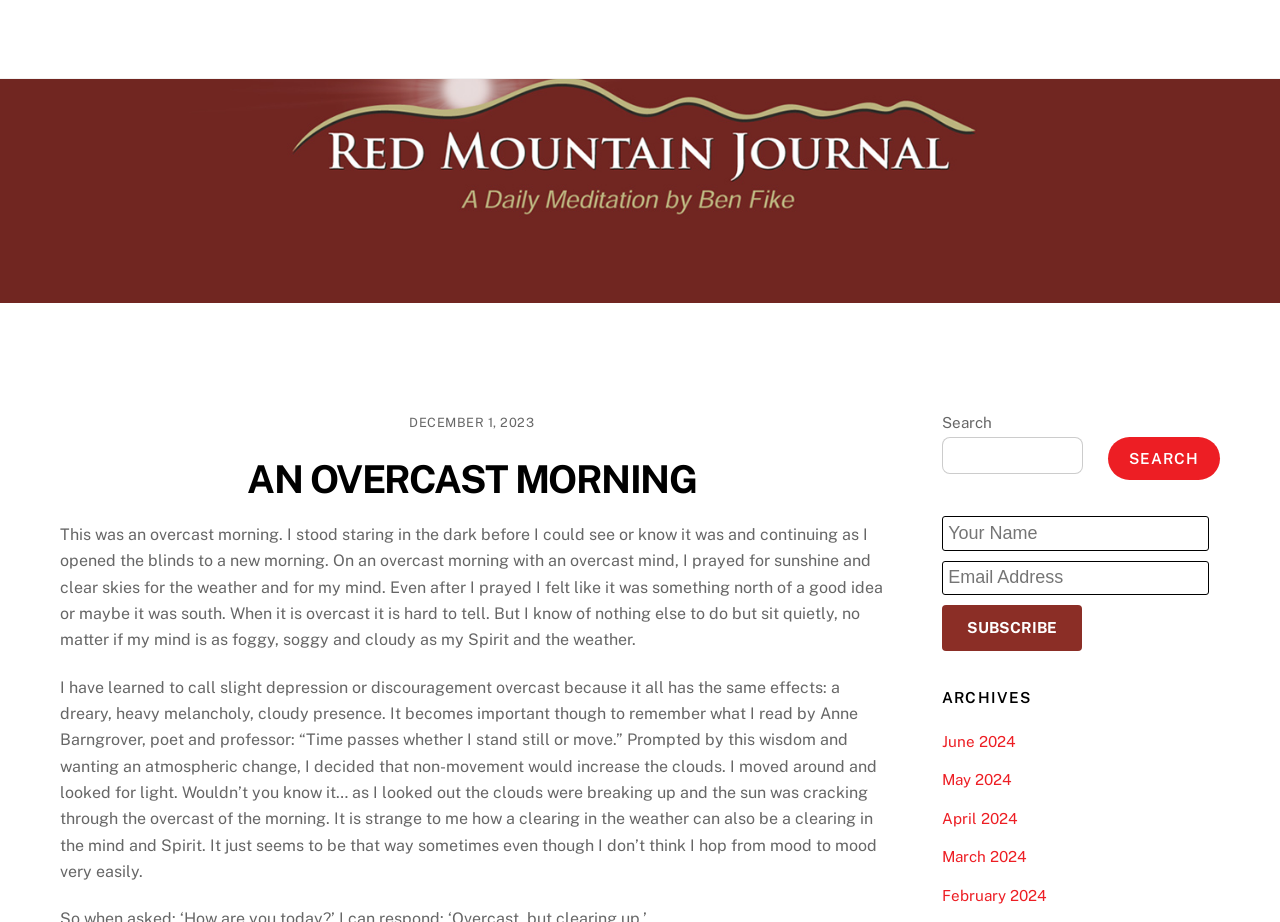What is the author searching for? Analyze the screenshot and reply with just one word or a short phrase.

light